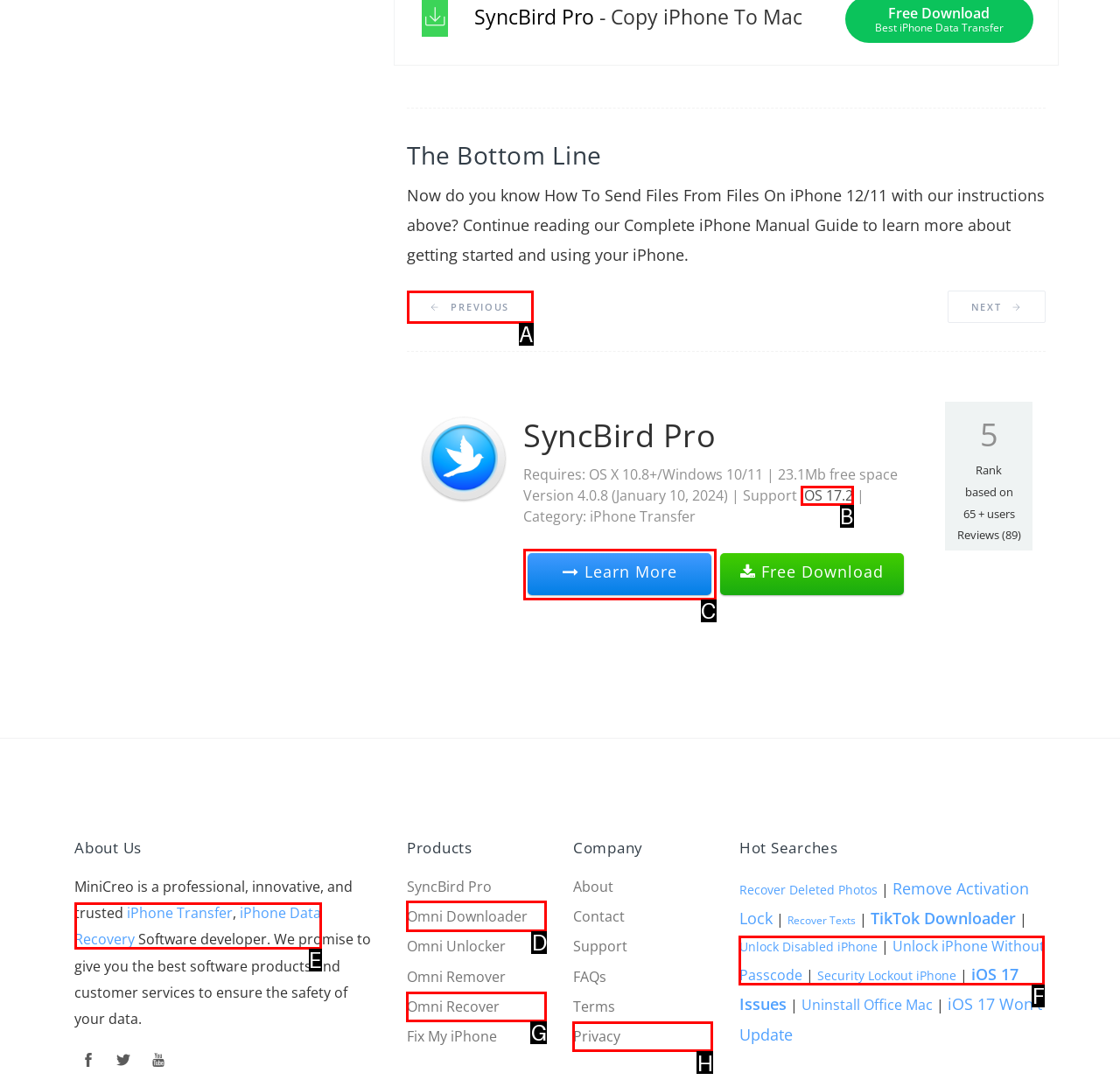Look at the description: parent_node: Qty: 1
Determine the letter of the matching UI element from the given choices.

None